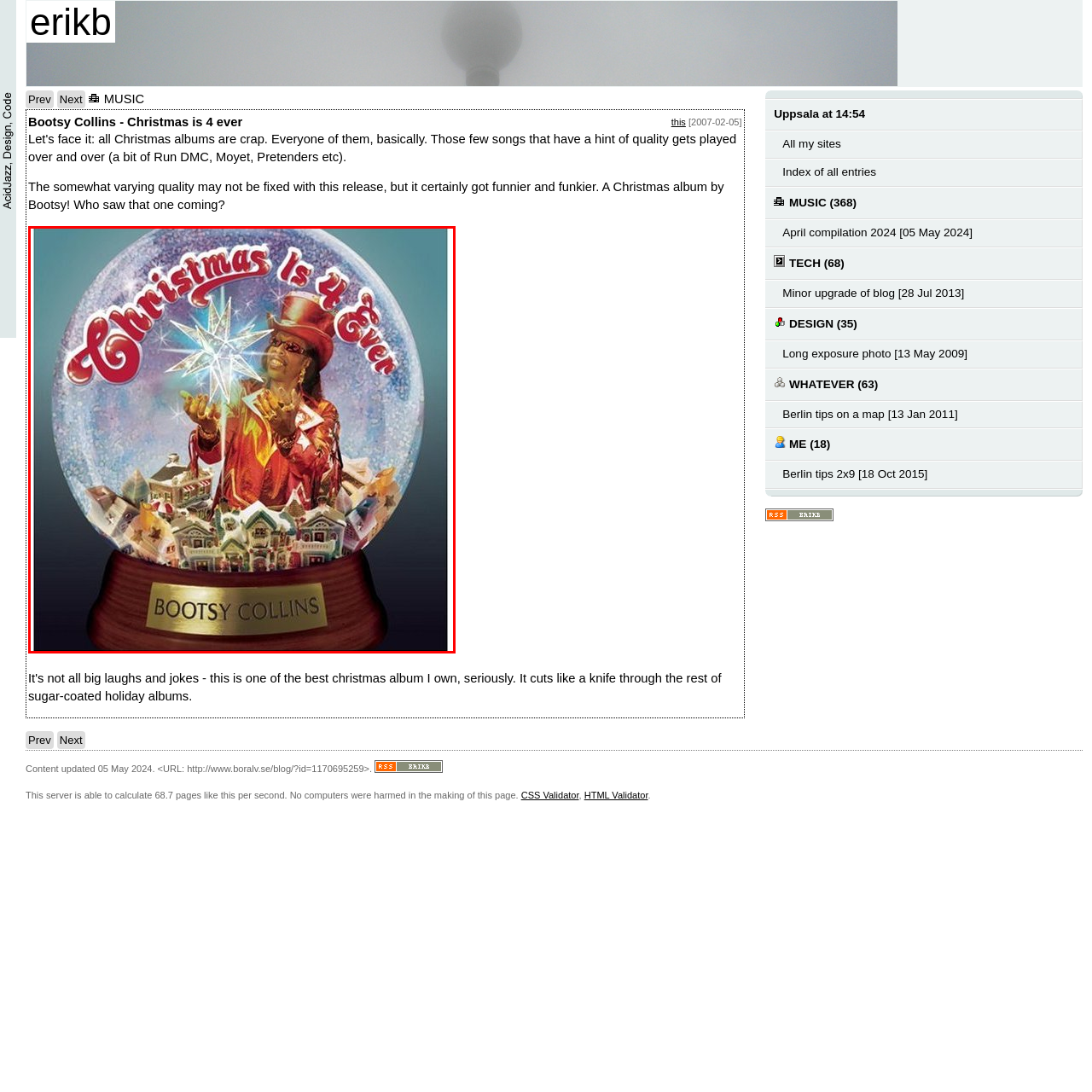Thoroughly describe the scene captured inside the red-bordered image.

The image features the album cover of "Christmas is 4 Ever" by Bootsy Collins. It showcases a whimsical snow globe design, within which Collins is depicted in a vibrant, flashy outfit, reminiscent of his iconic funk style. The snow globe is embellished with a starburst motif and miniature houses, evoking a festive holiday atmosphere. The album title "Christmas is 4 Ever" arches above him in bold red letters, seamlessly integrating Christmas cheer with Bootsy’s funky persona. At the base of the globe, his name, "BOOTSY COLLINS," is prominently displayed, signifying the artist behind this unique and playful holiday album.